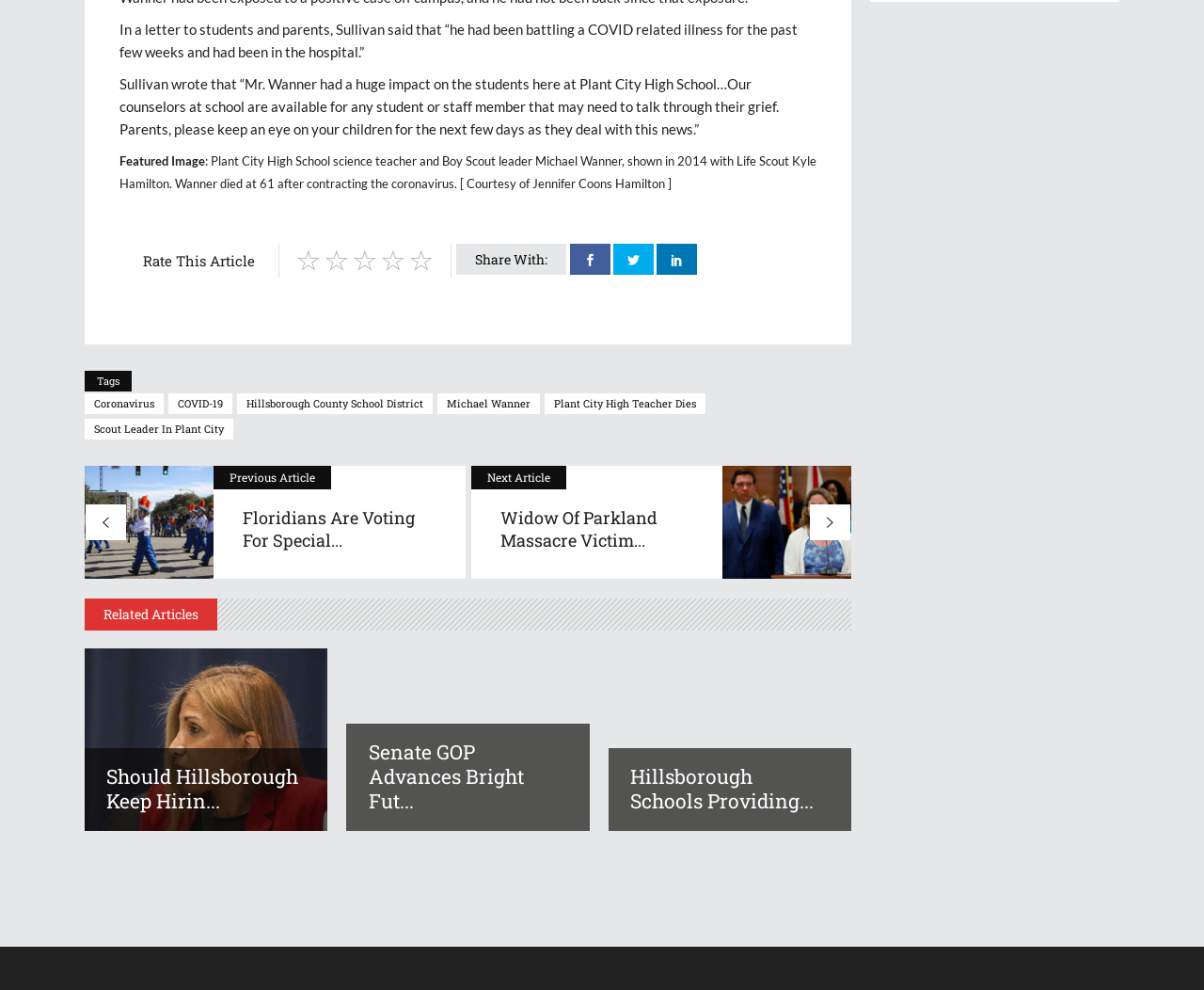Please find the bounding box for the following UI element description. Provide the coordinates in (top-left x, top-left y, bottom-right x, bottom-right y) format, with values between 0 and 1: Michael Wanner

[0.363, 0.398, 0.448, 0.419]